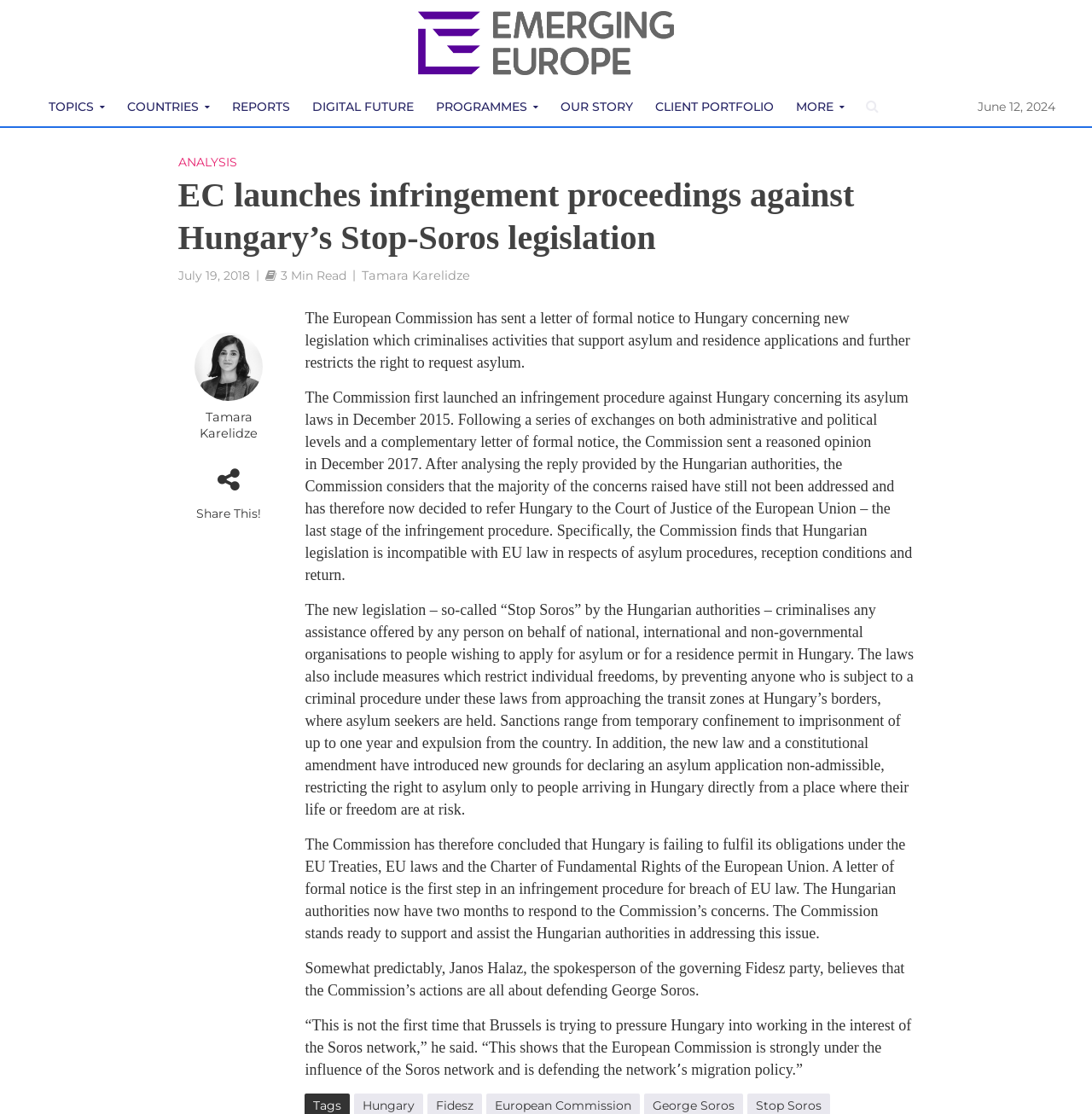Ascertain the bounding box coordinates for the UI element detailed here: "Digital Future". The coordinates should be provided as [left, top, right, bottom] with each value being a float between 0 and 1.

[0.275, 0.077, 0.389, 0.115]